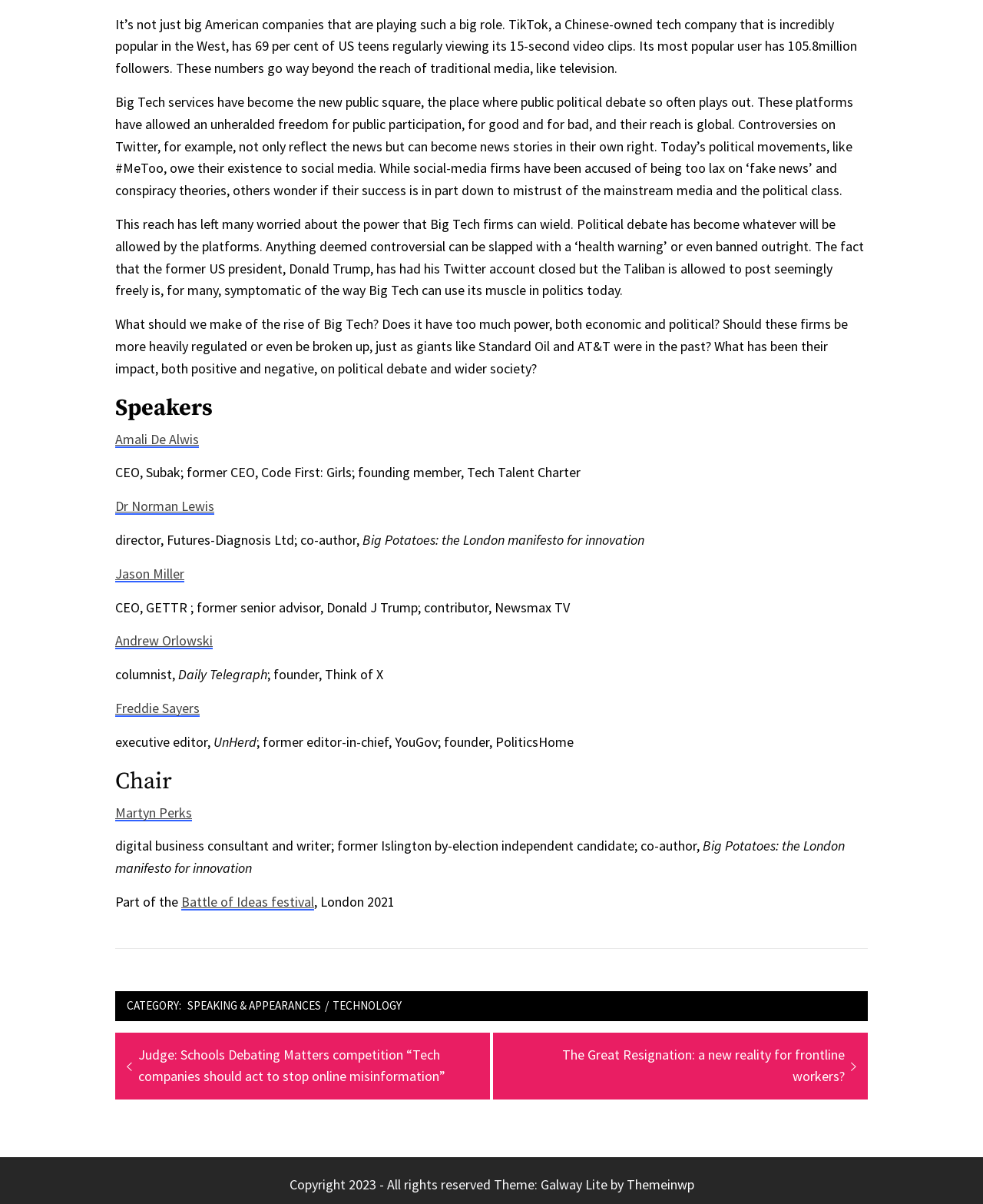Locate the bounding box coordinates of the element I should click to achieve the following instruction: "Click on the link to view Amali De Alwis's profile".

[0.117, 0.357, 0.202, 0.372]